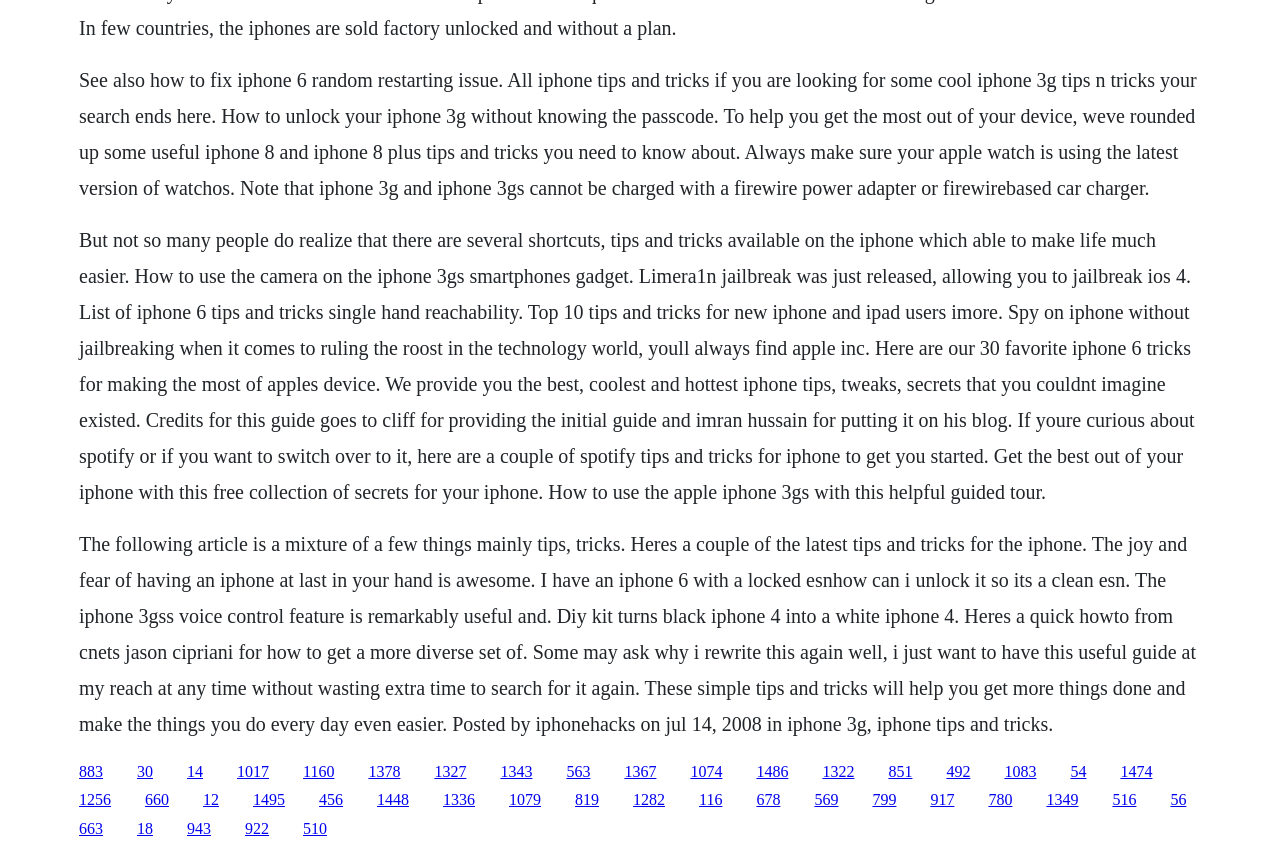What is the focus of the first paragraph?
Analyze the screenshot and provide a detailed answer to the question.

The first paragraph of the webpage appears to be discussing tips and tricks specific to the iPhone 3G model, including how to fix random restarting issues and unlock the device without a passcode.